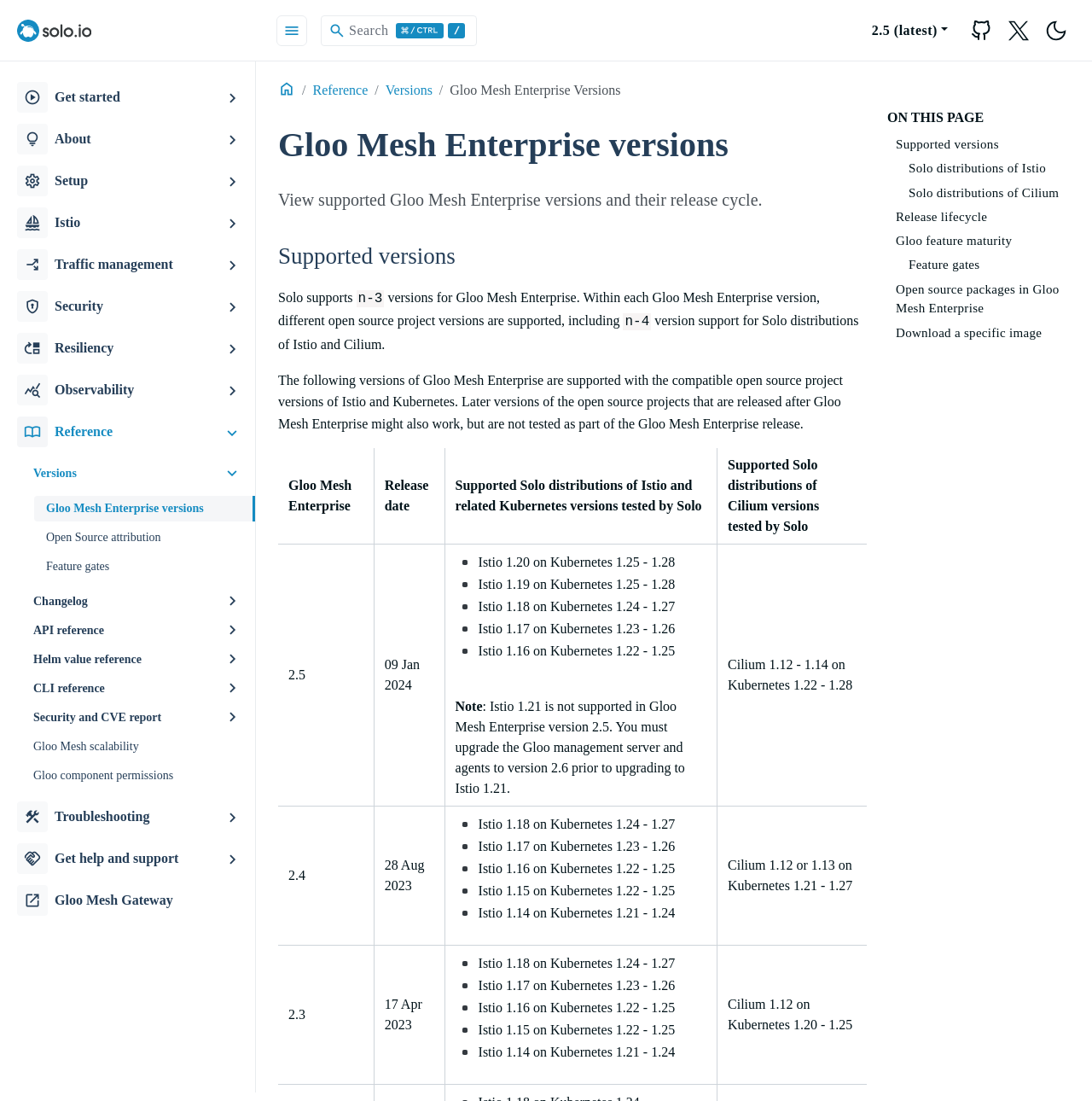What is the release date of Gloo Mesh Enterprise version 2.4?
Please describe in detail the information shown in the image to answer the question.

The release date of Gloo Mesh Enterprise version 2.4 is 28 Aug 2023, which is mentioned in the table under the 'Supported versions' section.